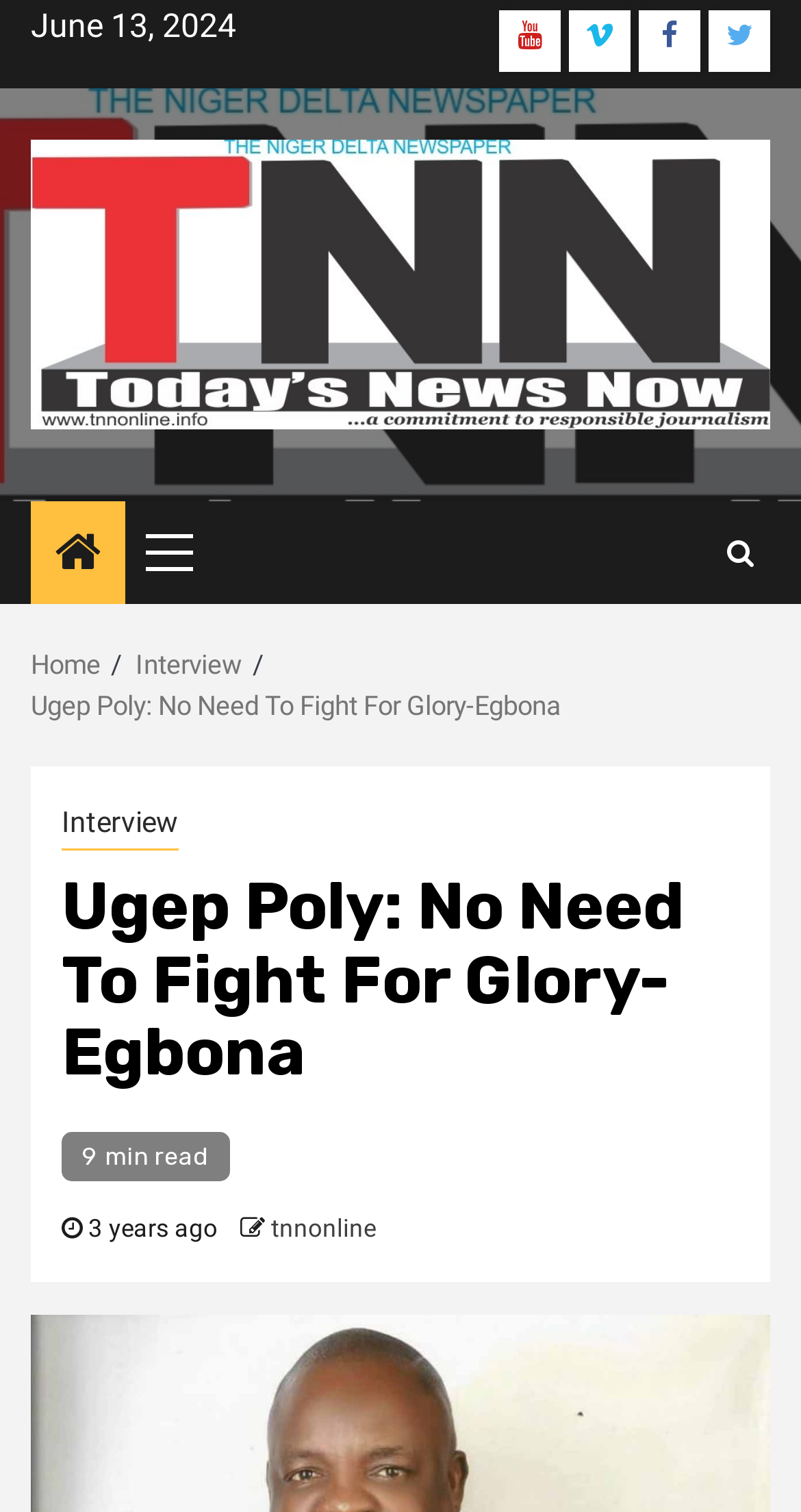Provide a single word or phrase to answer the given question: 
What is the category of the current article?

Interview